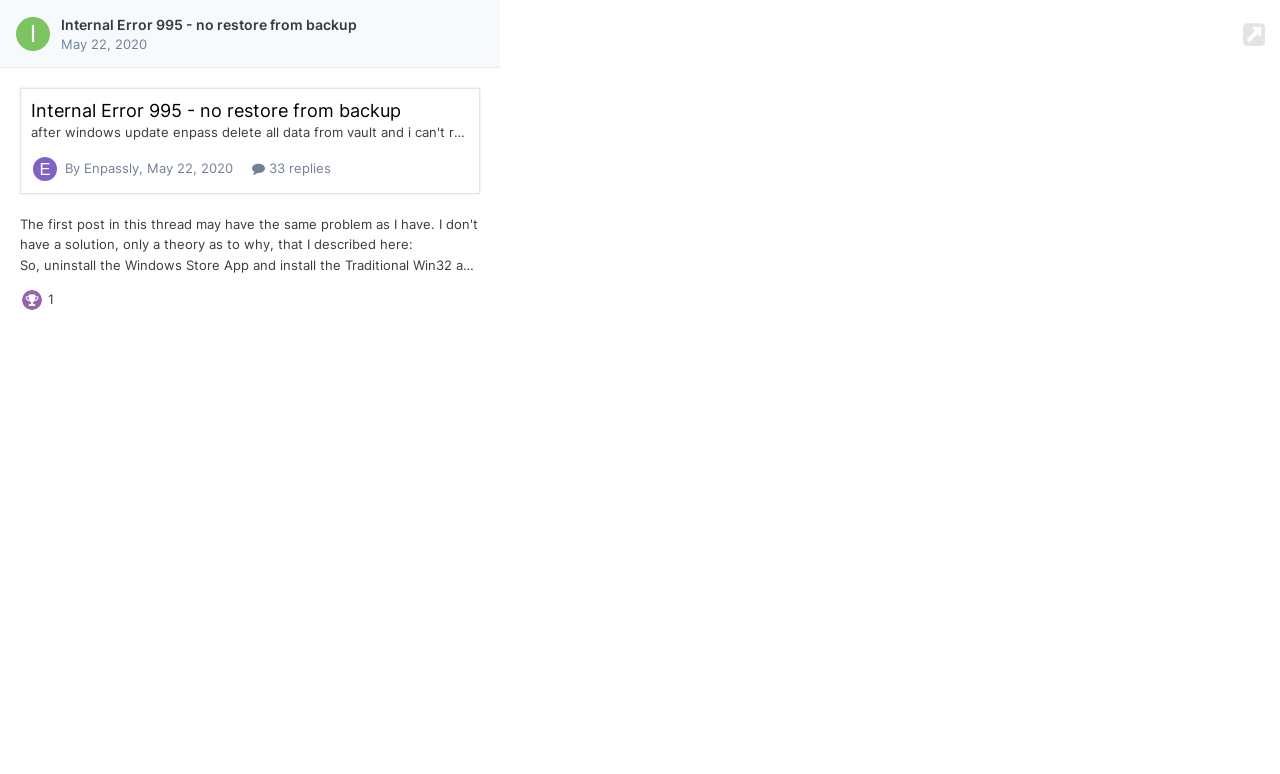What is the name of the application or service?
Using the visual information, answer the question in a single word or phrase.

Enpassly